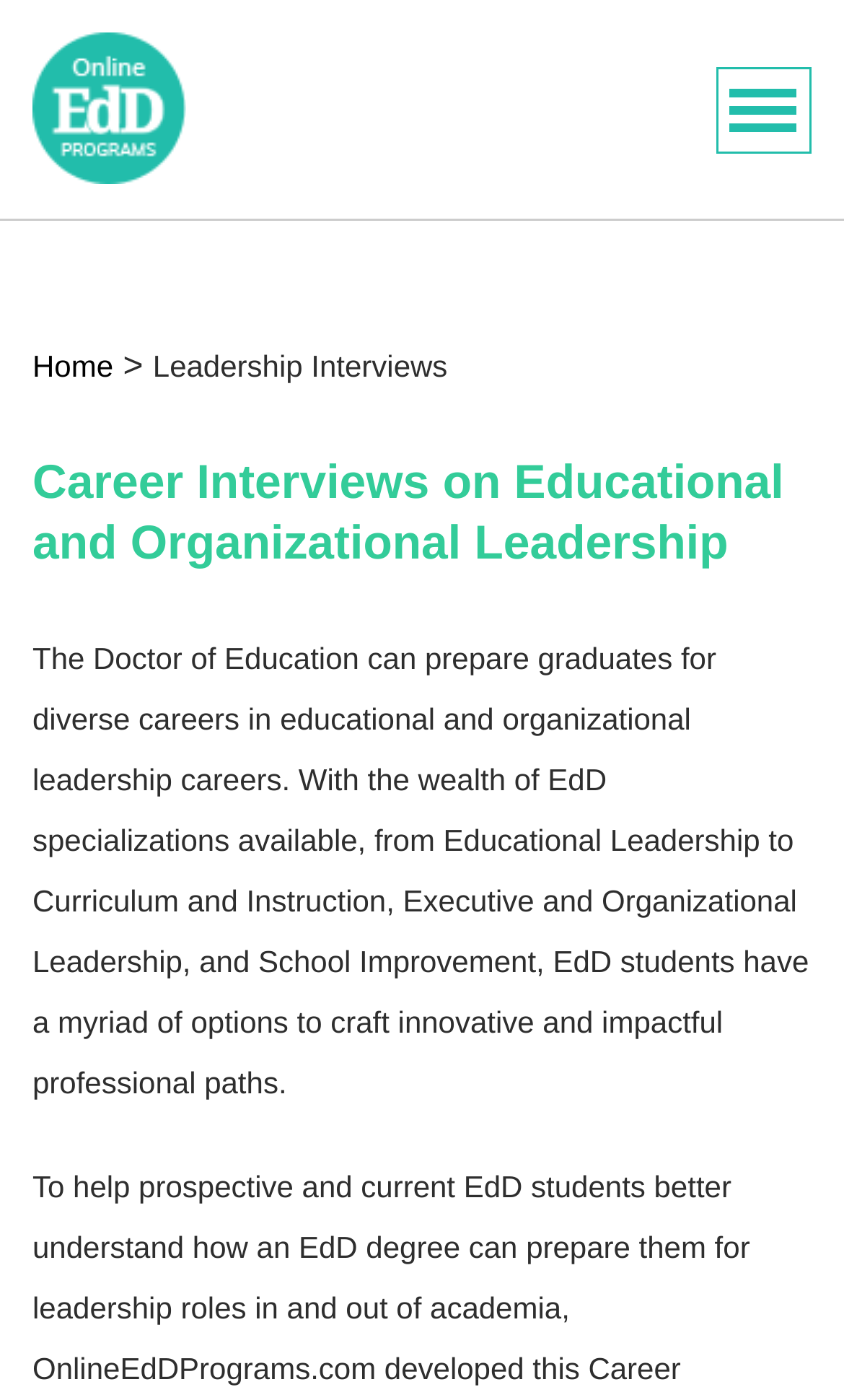Can you look at the image and give a comprehensive answer to the question:
What is the purpose of an EdD degree?

According to the webpage, 'The Doctor of Education can prepare graduates for diverse careers in educational and organizational leadership careers.', which implies that the purpose of an EdD degree is to prepare students for careers in educational and organizational leadership.